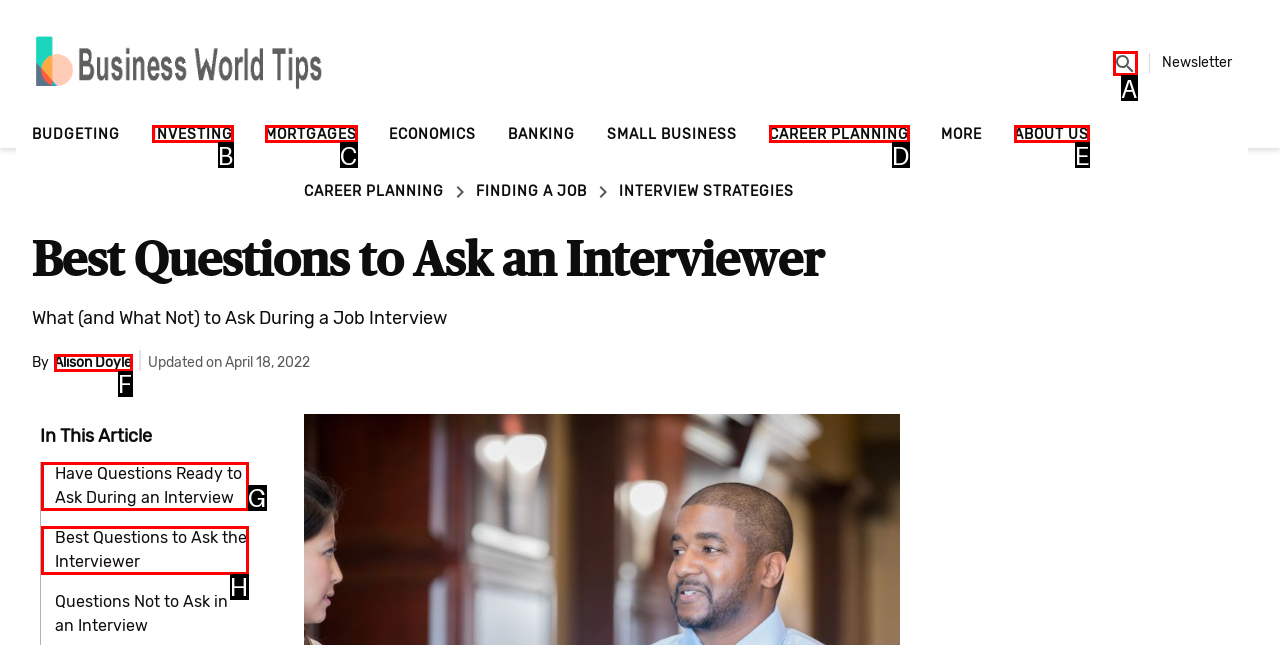Which option corresponds to the following element description: aria-label="search"?
Please provide the letter of the correct choice.

A